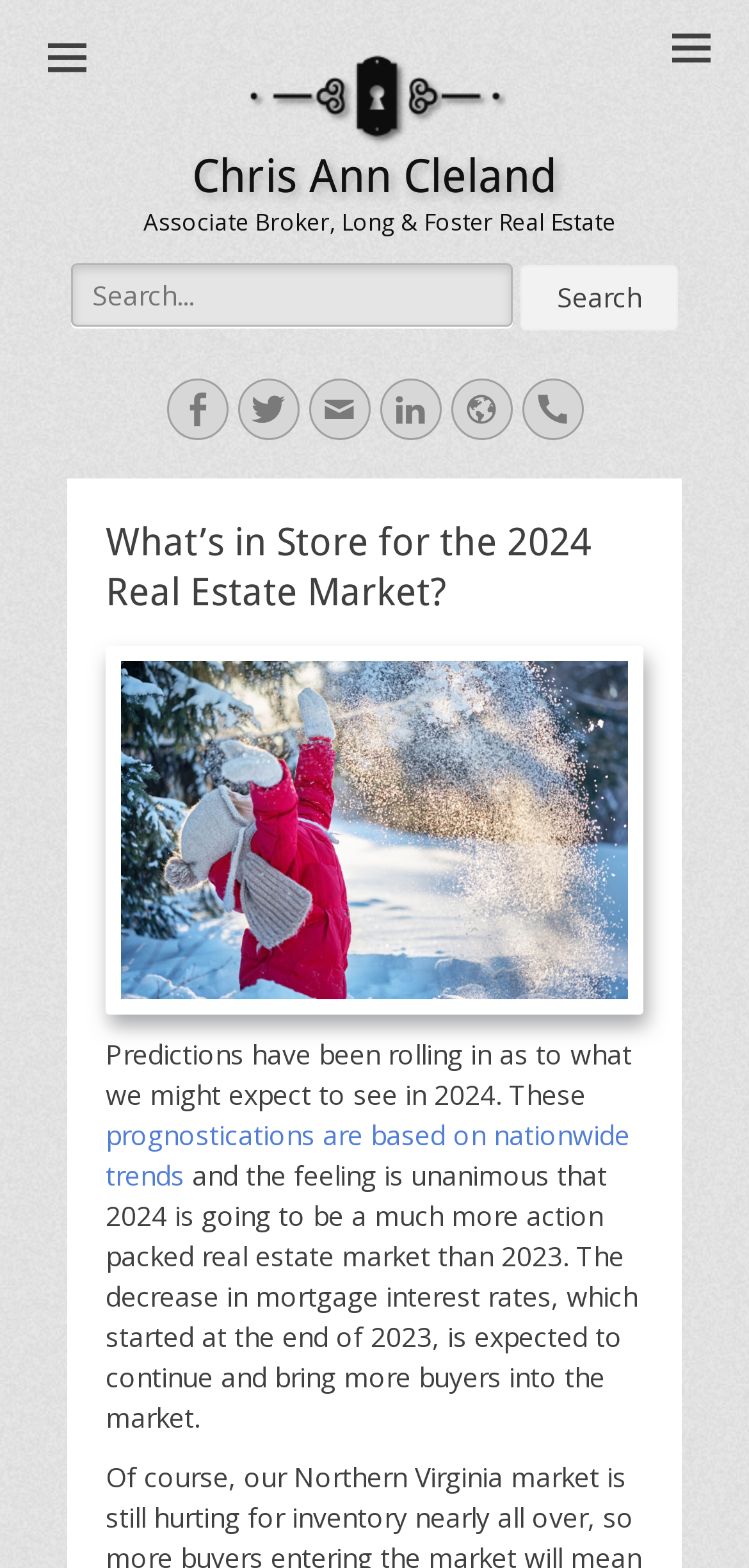Can you find the bounding box coordinates for the element to click on to achieve the instruction: "Read the article about 2024 real estate market"?

[0.141, 0.33, 0.859, 0.393]